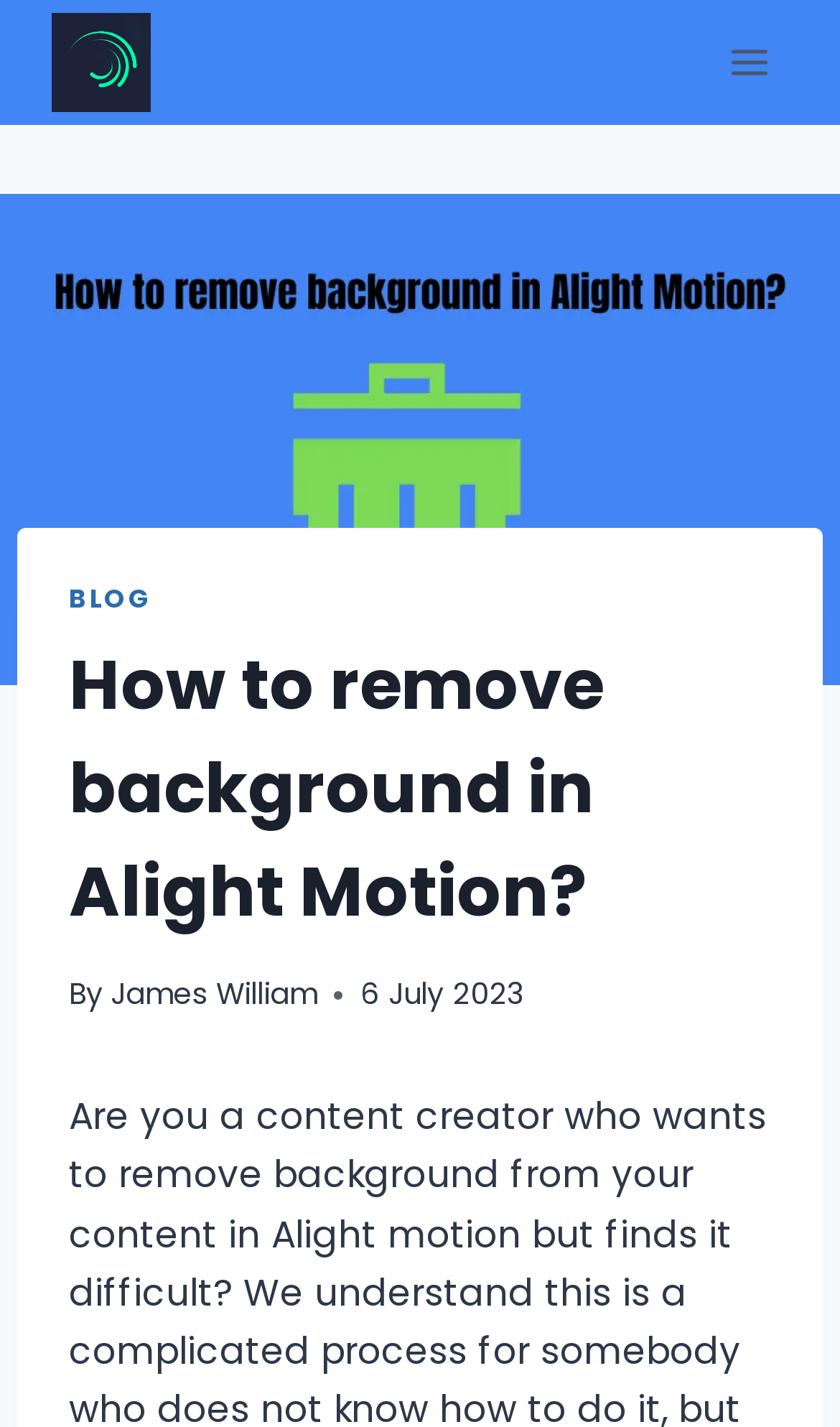Based on the element description: "name="submit" value="Post Comment"", identify the bounding box coordinates for this UI element. The coordinates must be four float numbers between 0 and 1, listed as [left, top, right, bottom].

None